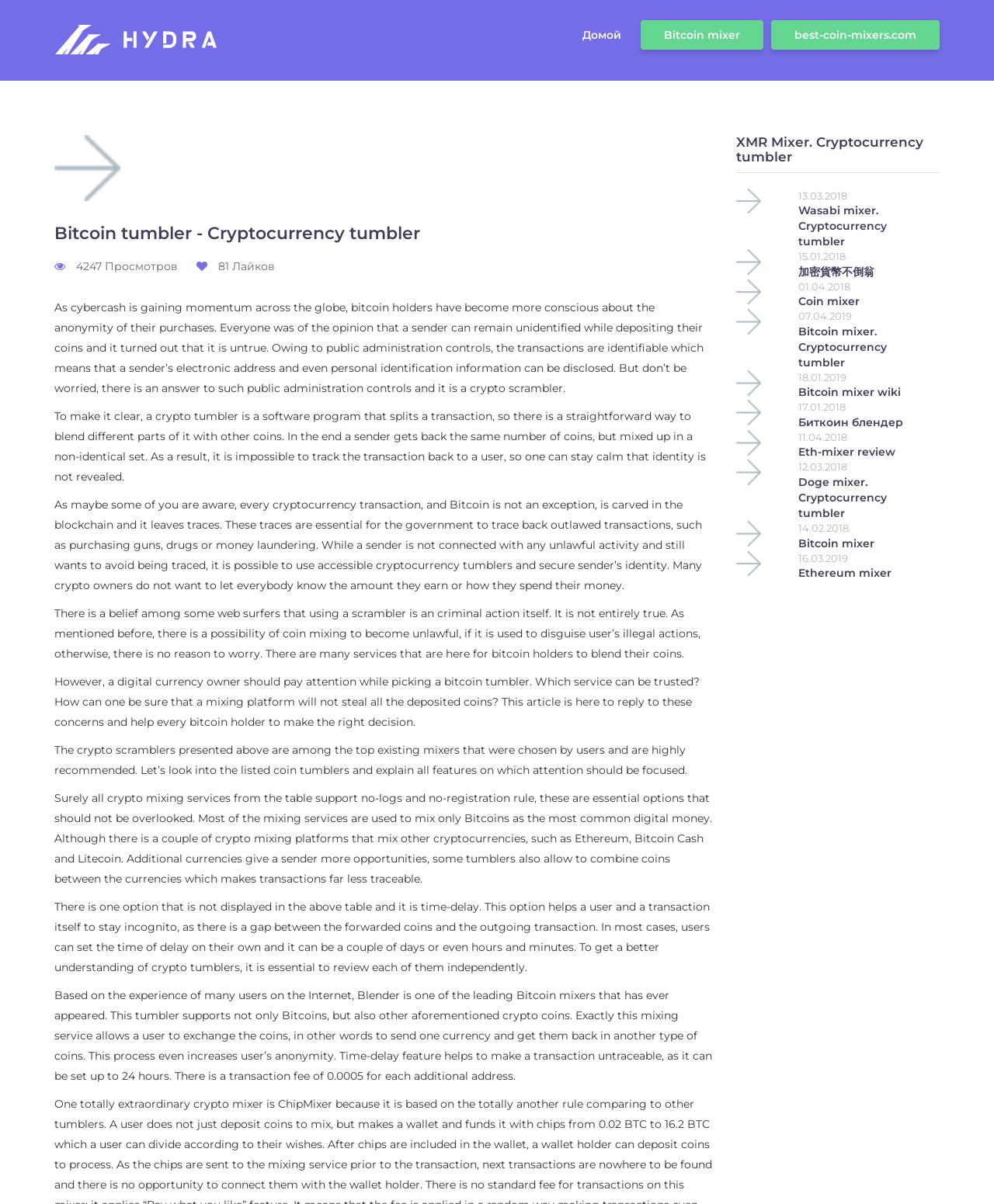Please predict the bounding box coordinates (top-left x, top-left y, bottom-right x, bottom-right y) for the UI element in the screenshot that fits the description: April 30, 2024April 30, 2024

None